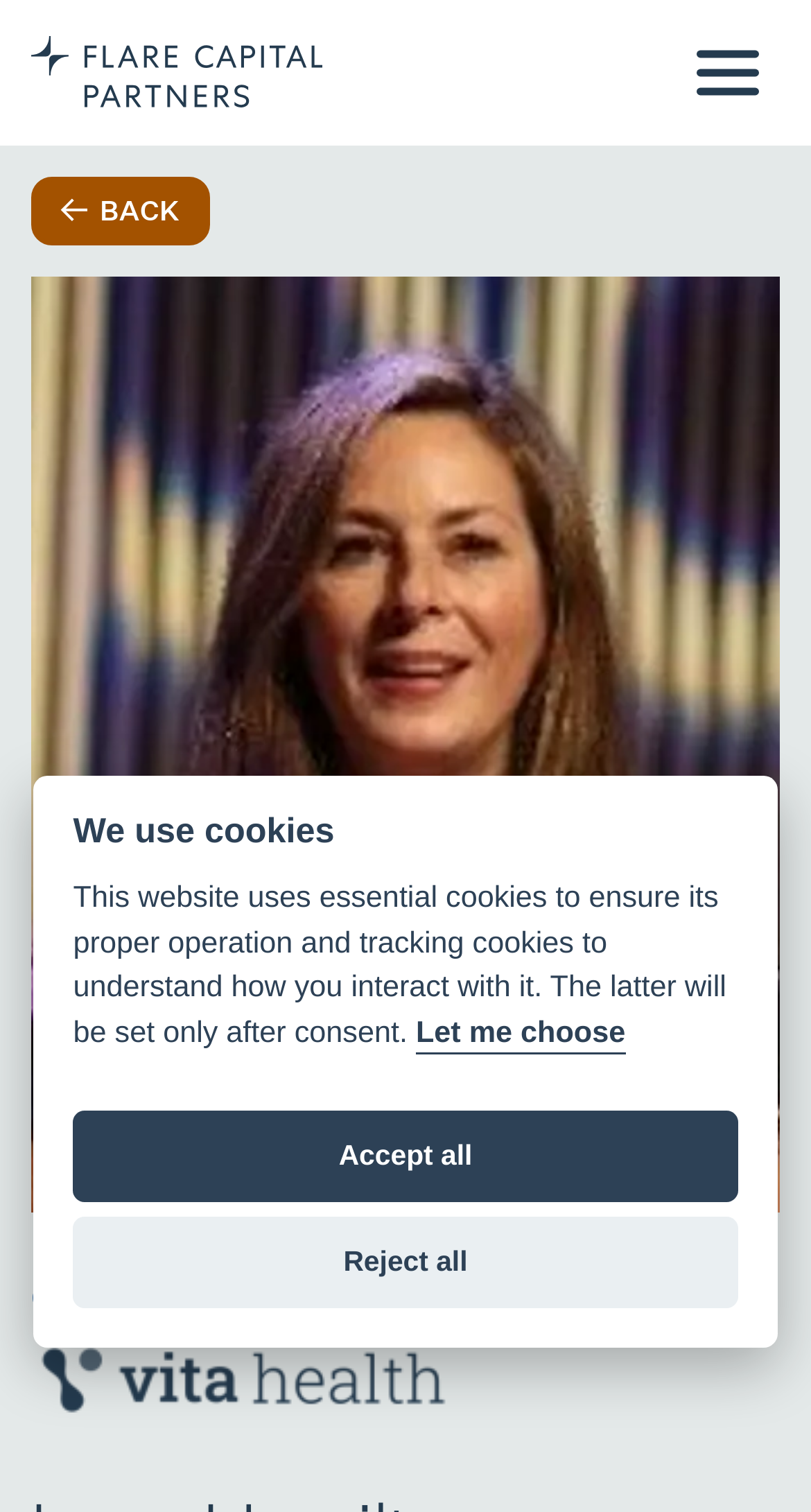From the webpage screenshot, identify the region described by name="s" placeholder="Search …". Provide the bounding box coordinates as (top-left x, top-left y, bottom-right x, bottom-right y), with each value being a floating point number between 0 and 1.

None